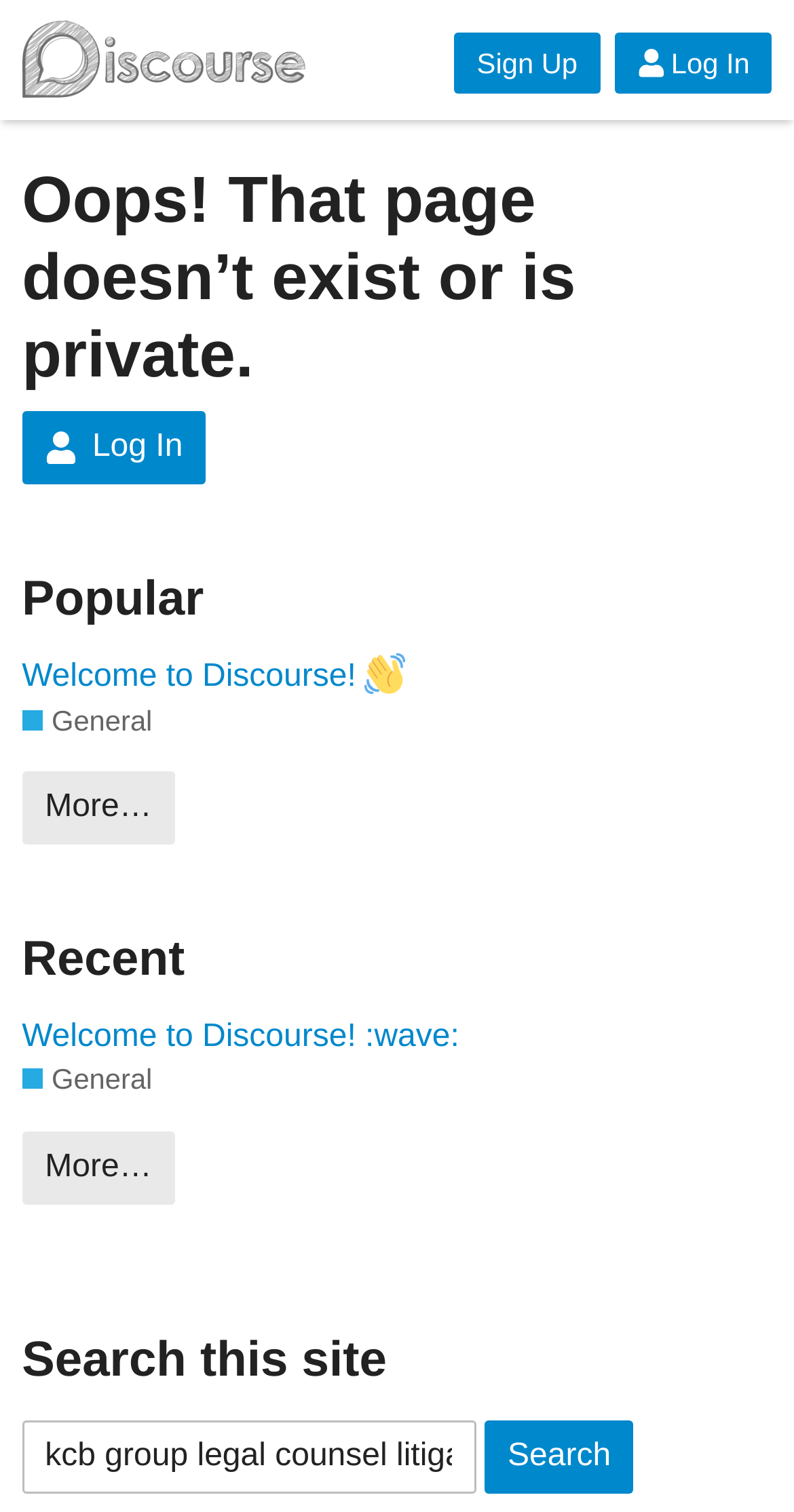Determine the main headline of the webpage and provide its text.

Oops! That page doesn’t exist or is private.